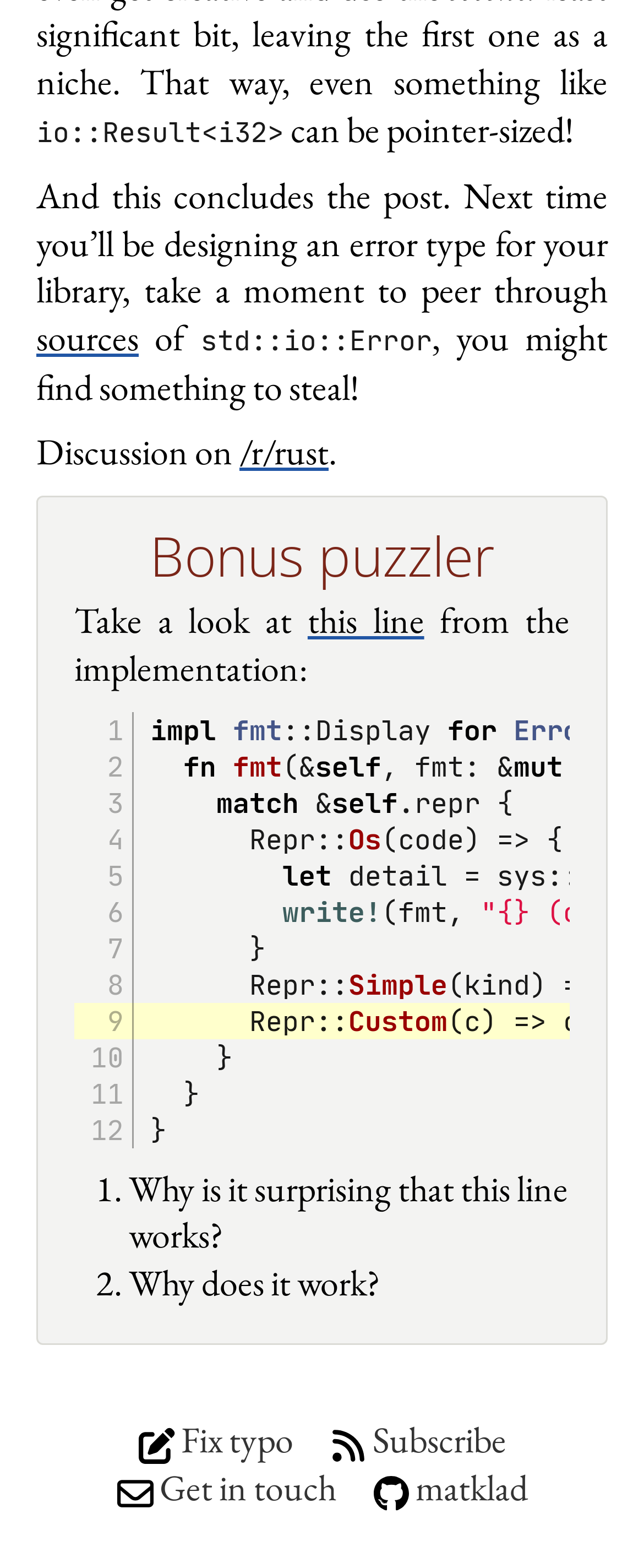Using the webpage screenshot and the element description sources, determine the bounding box coordinates. Specify the coordinates in the format (top-left x, top-left y, bottom-right x, bottom-right y) with values ranging from 0 to 1.

[0.056, 0.2, 0.215, 0.231]